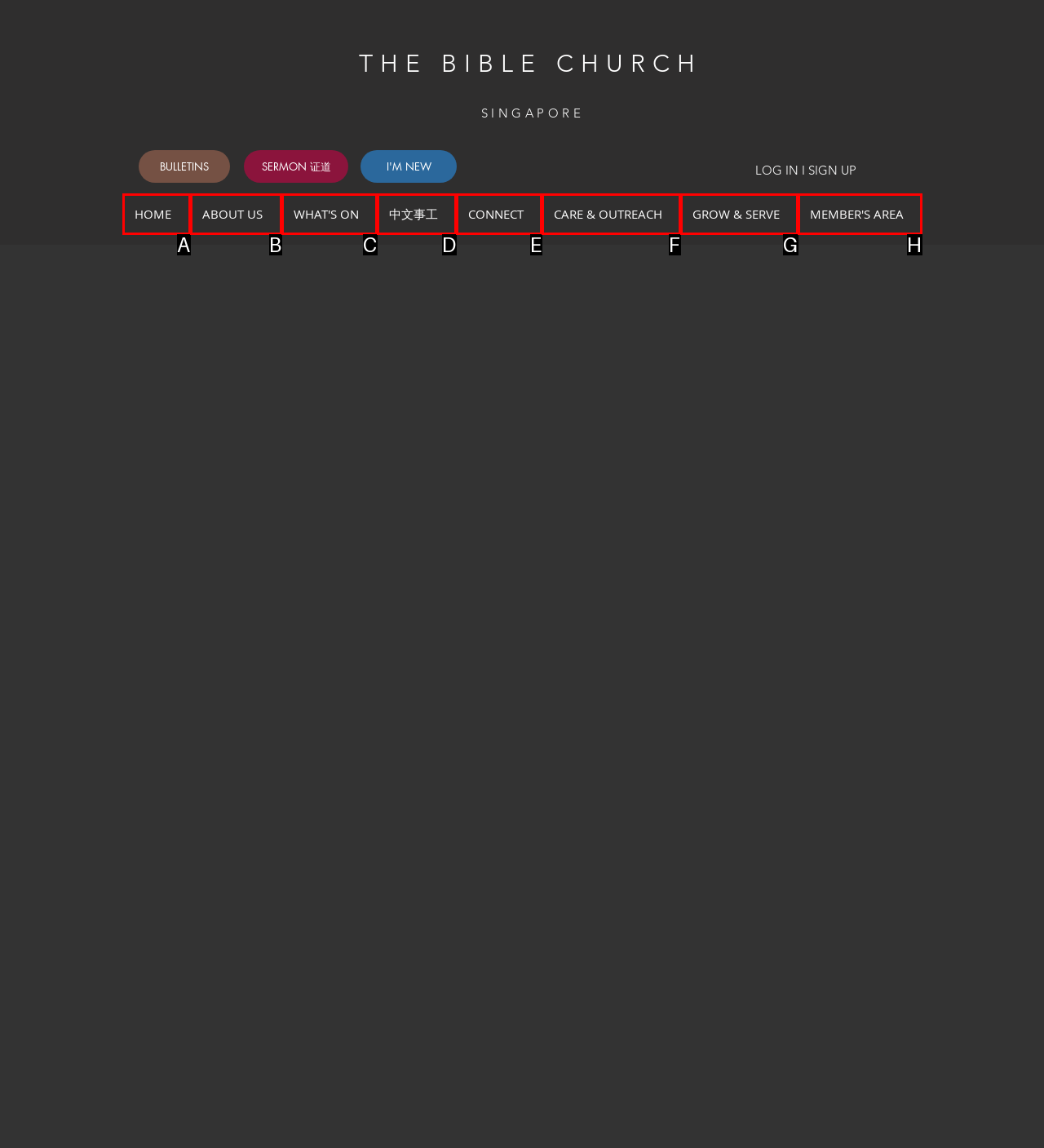Based on the description: ABOUT US, identify the matching HTML element. Reply with the letter of the correct option directly.

B